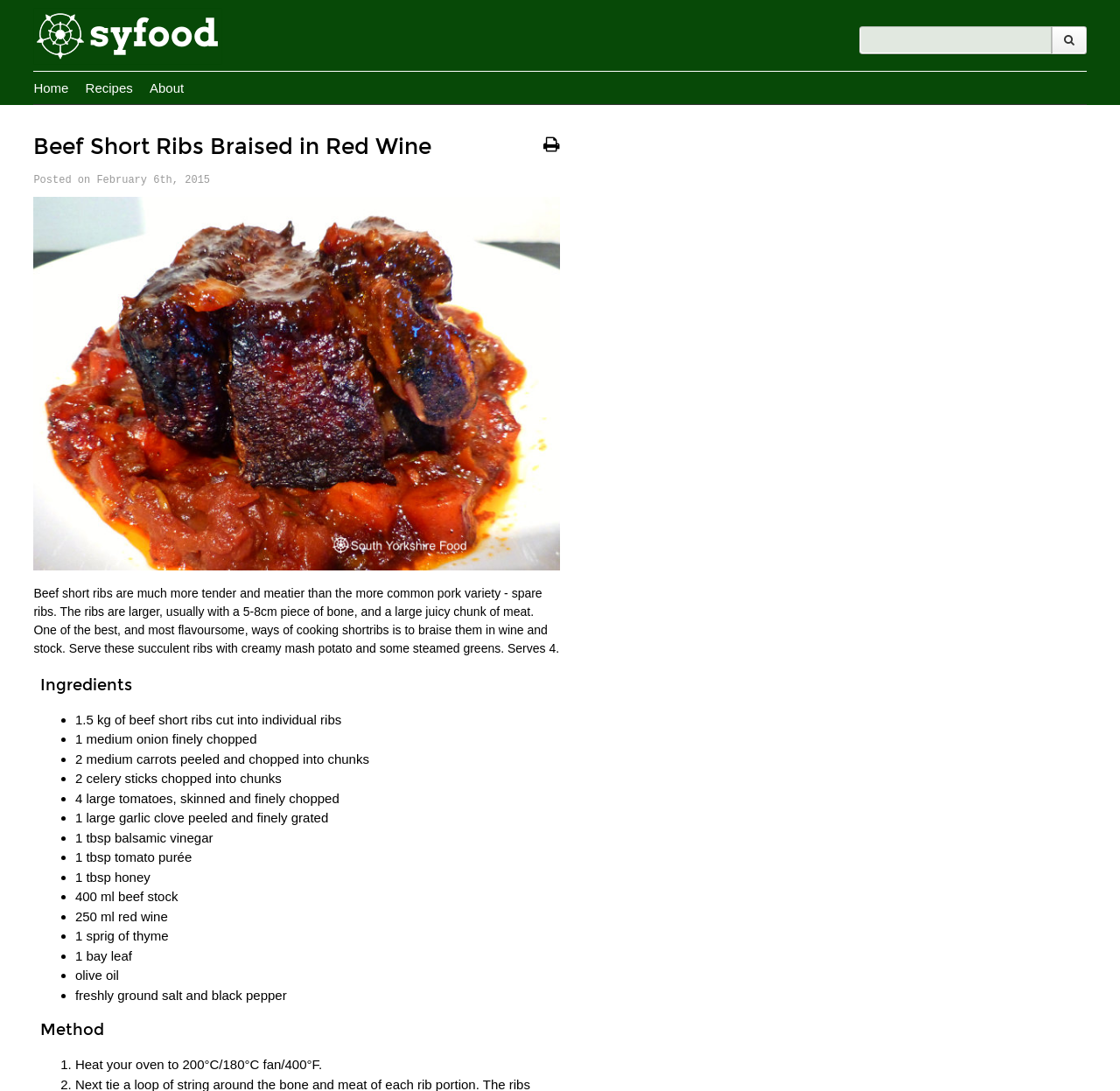Construct a comprehensive description capturing every detail on the webpage.

This webpage is about a recipe for Beef Short Ribs Braised in Red Wine. At the top, there is a navigation menu with links to "Home", "Recipes", and "About". Below the navigation menu, there is a heading with the title of the recipe, accompanied by a small image. 

To the right of the navigation menu, there is a search bar with a textbox and a button. 

The main content of the webpage is divided into sections. The first section describes the recipe, mentioning that beef short ribs are more tender and meatier than pork ribs and that braising them in wine and stock is a flavorful way to cook them. 

Below this section, there is an image, followed by a section titled "Ingredients", which lists the ingredients needed for the recipe in a bulleted format. There are 14 ingredients listed, including beef short ribs, onion, carrots, celery, tomatoes, garlic, and various spices.

The next section is titled "Method", which provides step-by-step instructions for preparing the dish. The method is divided into numbered steps, but the exact steps are not specified in the accessibility tree.

Throughout the webpage, there are several links and images, including a small icon link at the top right corner of the page.